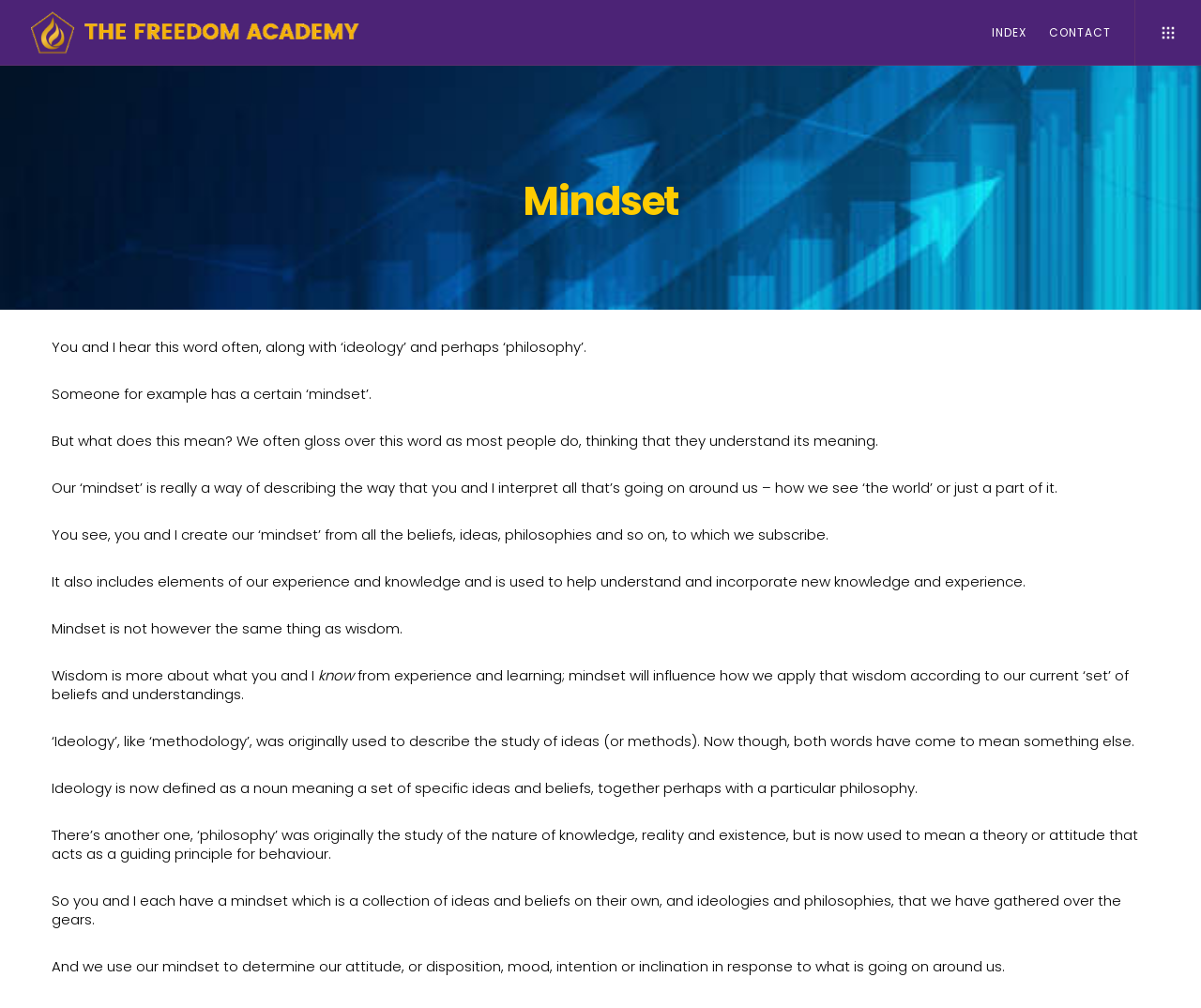Please determine the bounding box coordinates for the UI element described here. Use the format (top-left x, top-left y, bottom-right x, bottom-right y) with values bounded between 0 and 1: alt="The Freedom Letterr"

[0.023, 0.033, 0.304, 0.079]